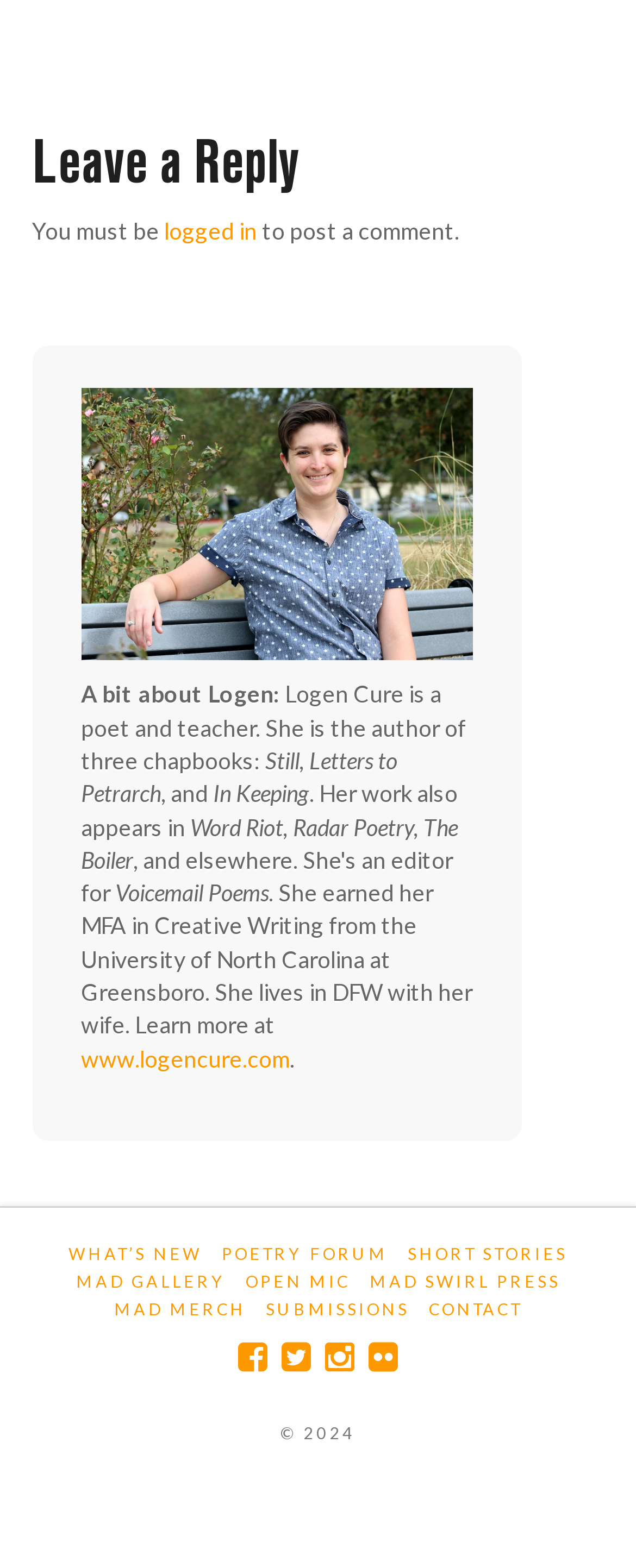Respond to the following query with just one word or a short phrase: 
What is the name of the author's website?

www.logencure.com